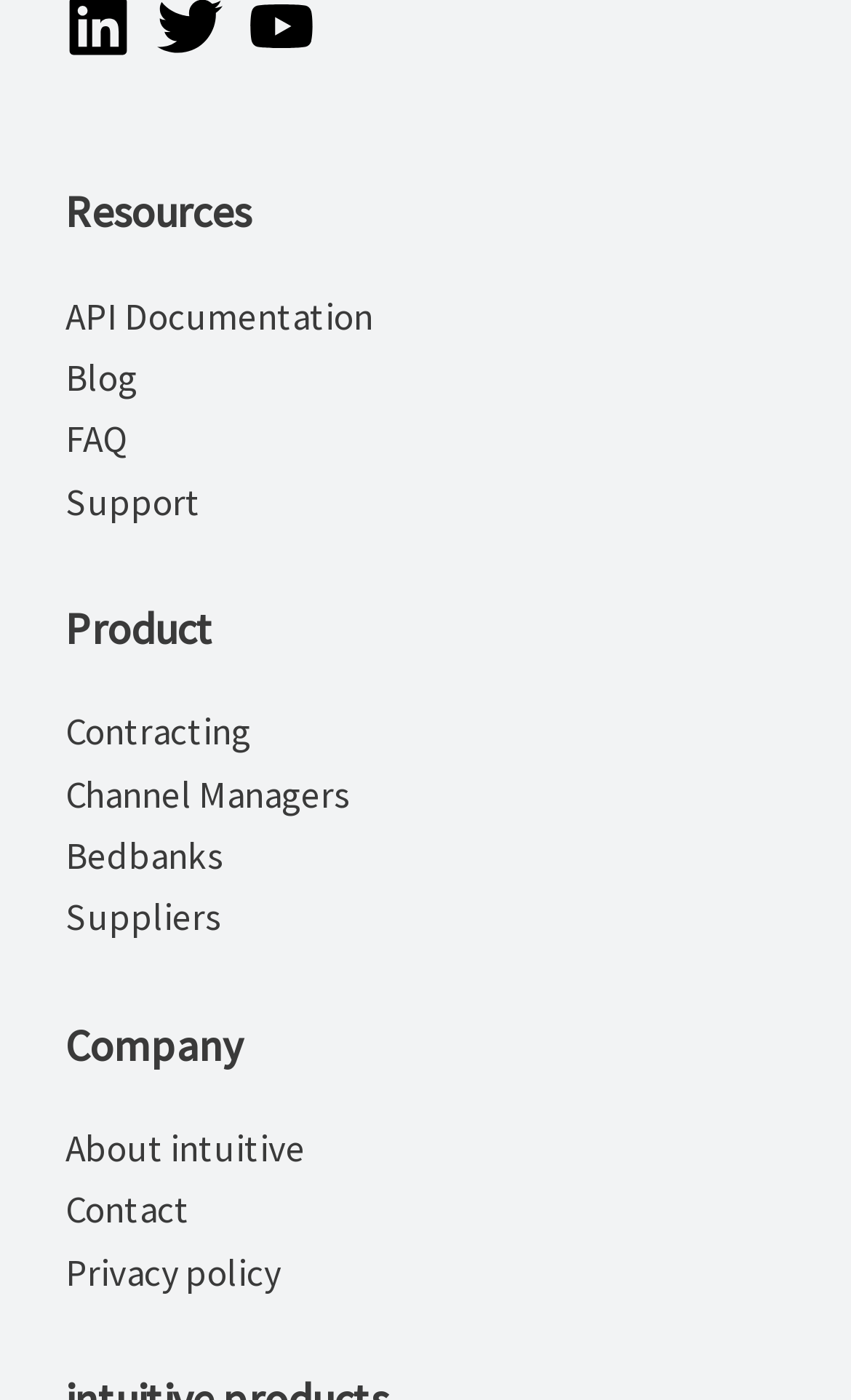Please find the bounding box coordinates (top-left x, top-left y, bottom-right x, bottom-right y) in the screenshot for the UI element described as follows: API Documentation

[0.077, 0.208, 0.438, 0.243]